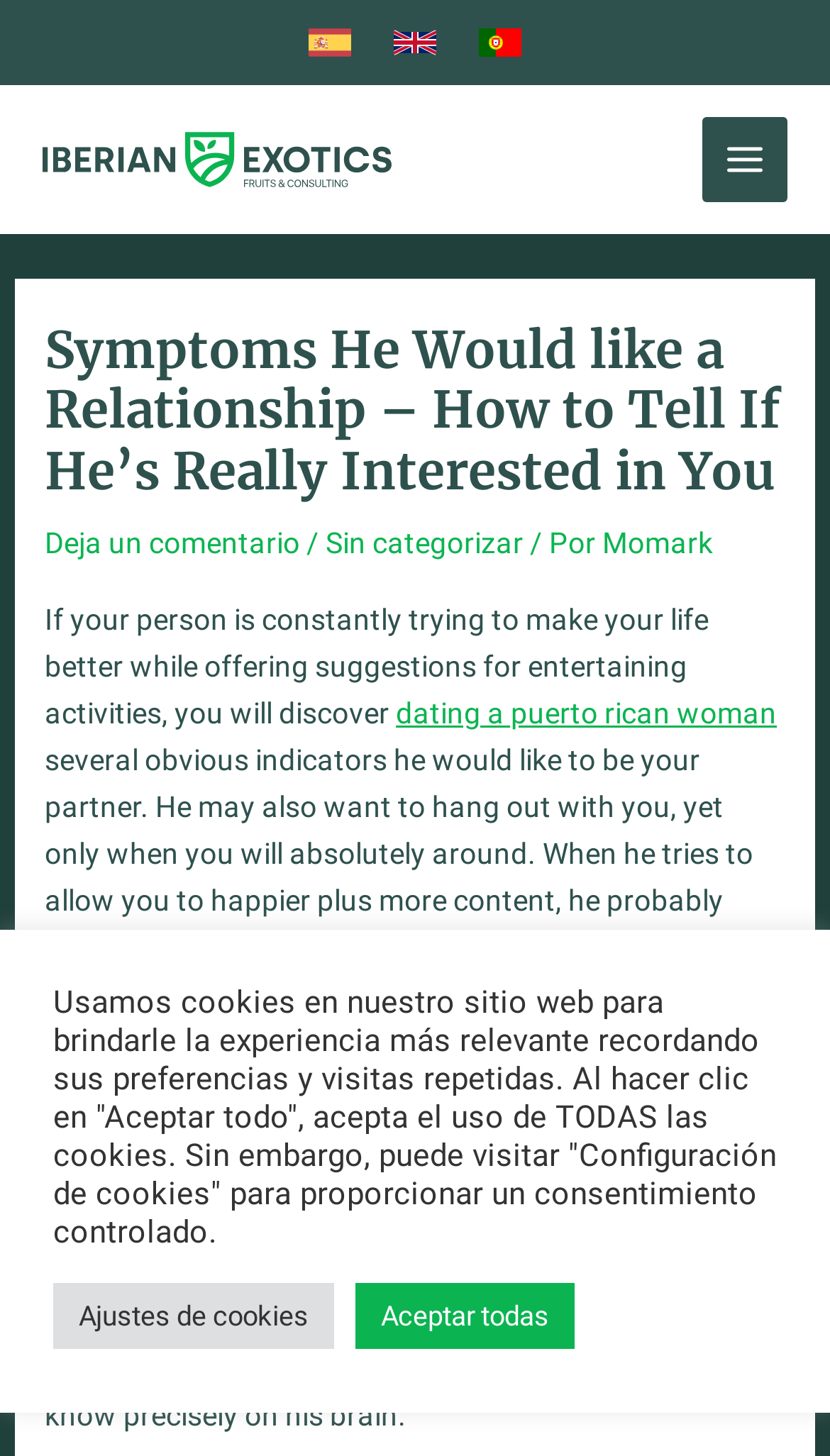Provide a one-word or one-phrase answer to the question:
What is the name of the website?

Iberian Exotics